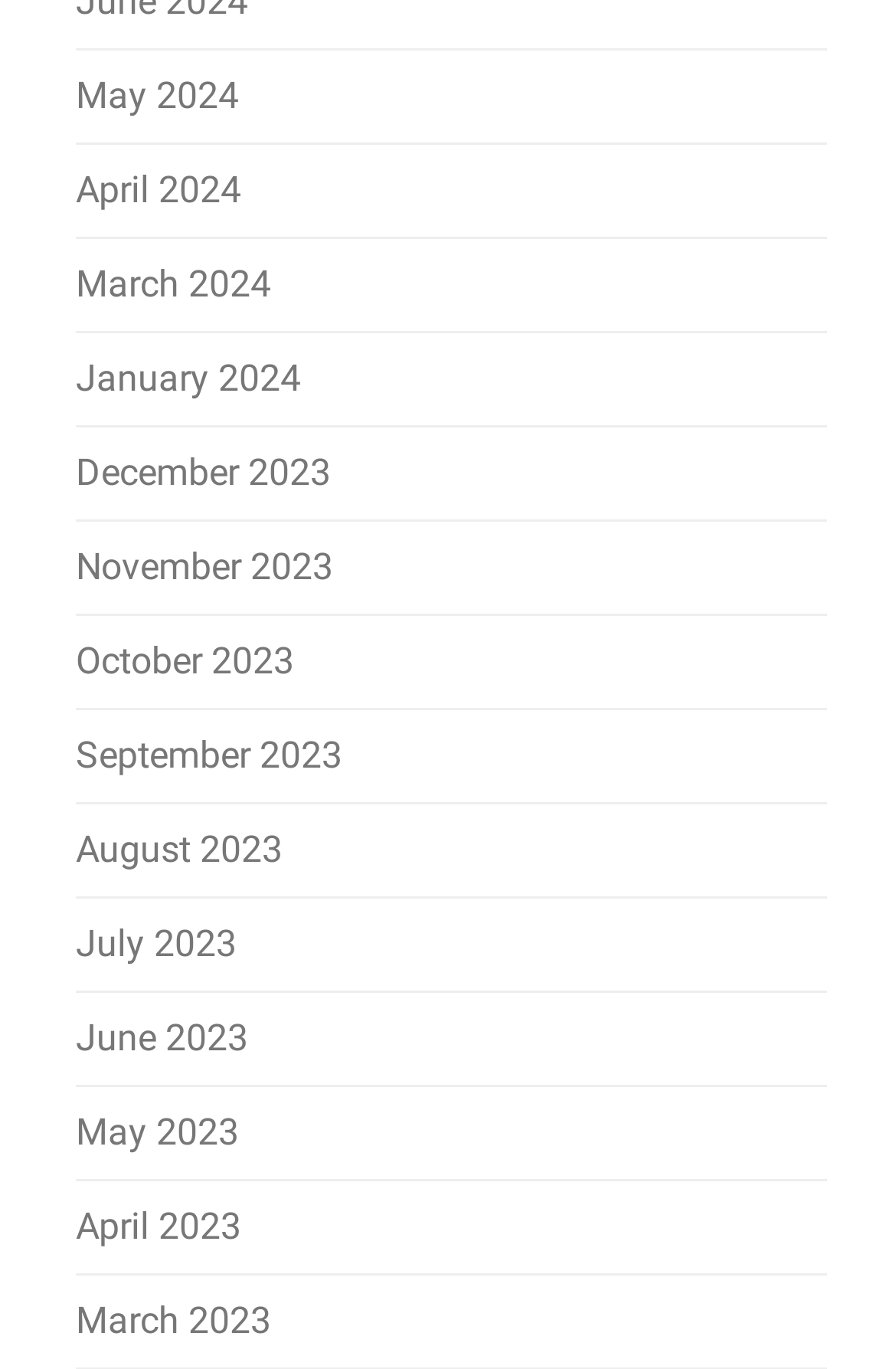Please provide the bounding box coordinates for the element that needs to be clicked to perform the following instruction: "go to April 2023". The coordinates should be given as four float numbers between 0 and 1, i.e., [left, top, right, bottom].

[0.085, 0.879, 0.269, 0.911]